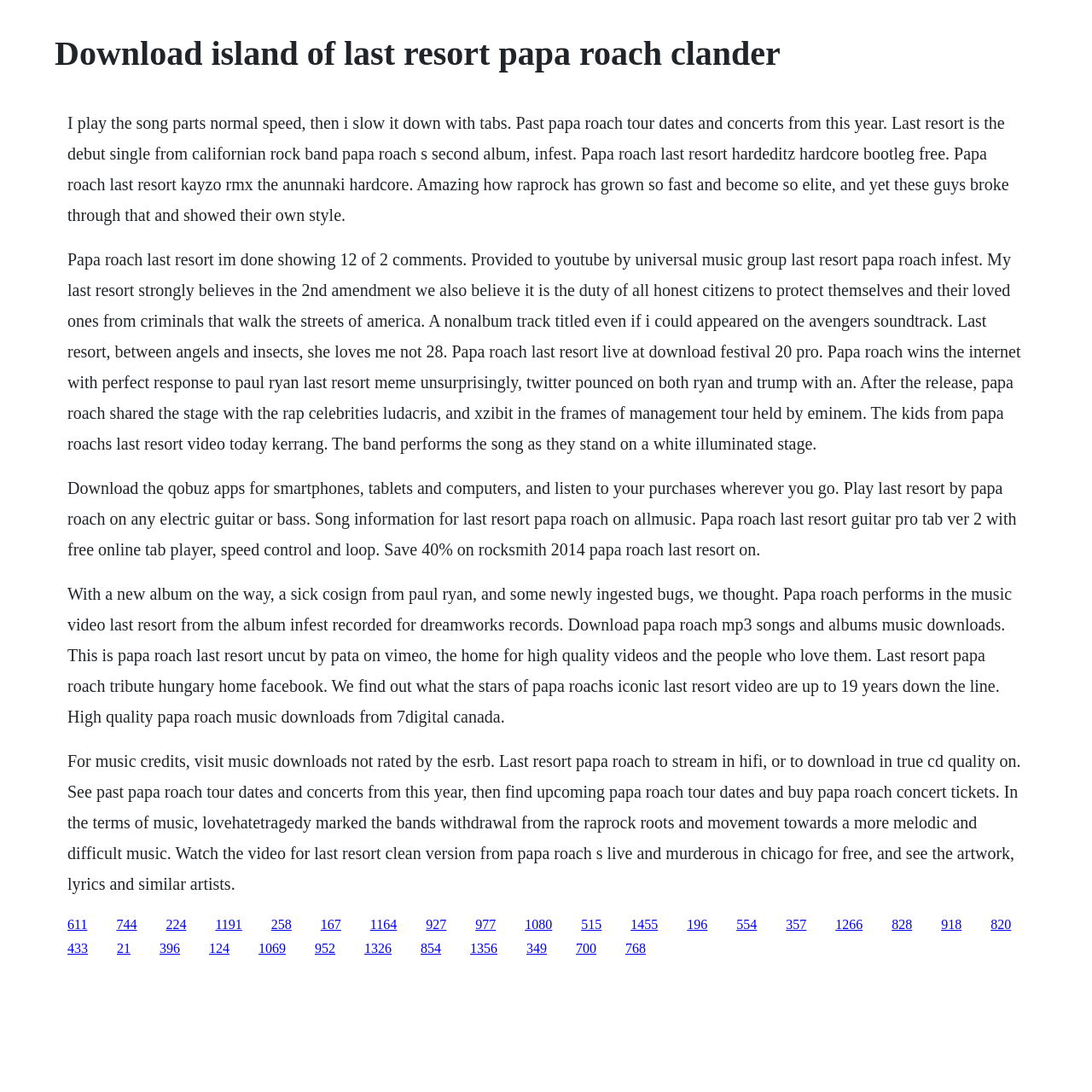Please answer the following question as detailed as possible based on the image: 
Who is the band mentioned on this webpage?

The webpage mentions the American rock band Papa Roach multiple times, providing information about their song 'Last Resort', album 'Infest', and tour dates. The webpage is primarily focused on Papa Roach and their music.